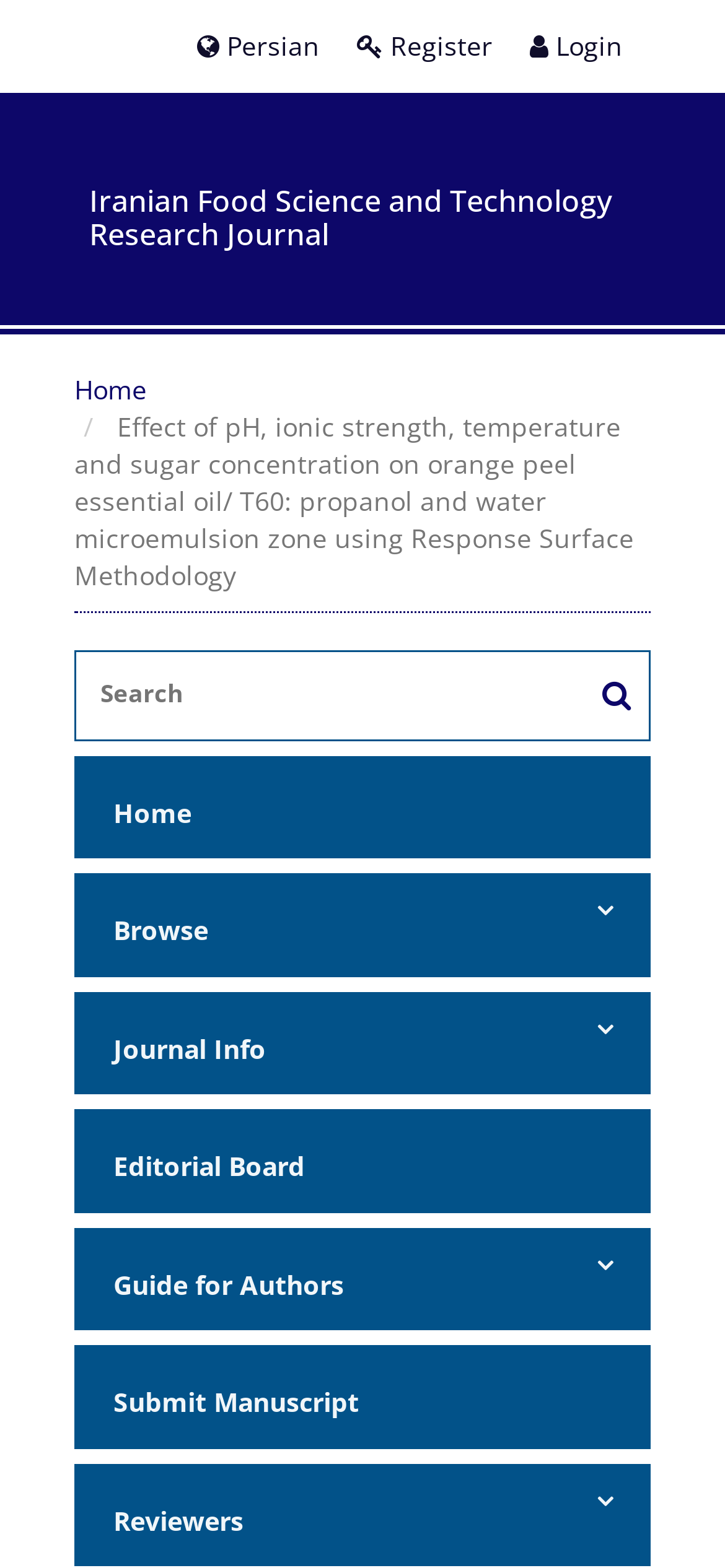With reference to the screenshot, provide a detailed response to the question below:
What is the purpose of the textbox?

I looked at the textbox element on the webpage, which has a label 'Search', so I infer that the purpose of the textbox is to allow users to search for something.